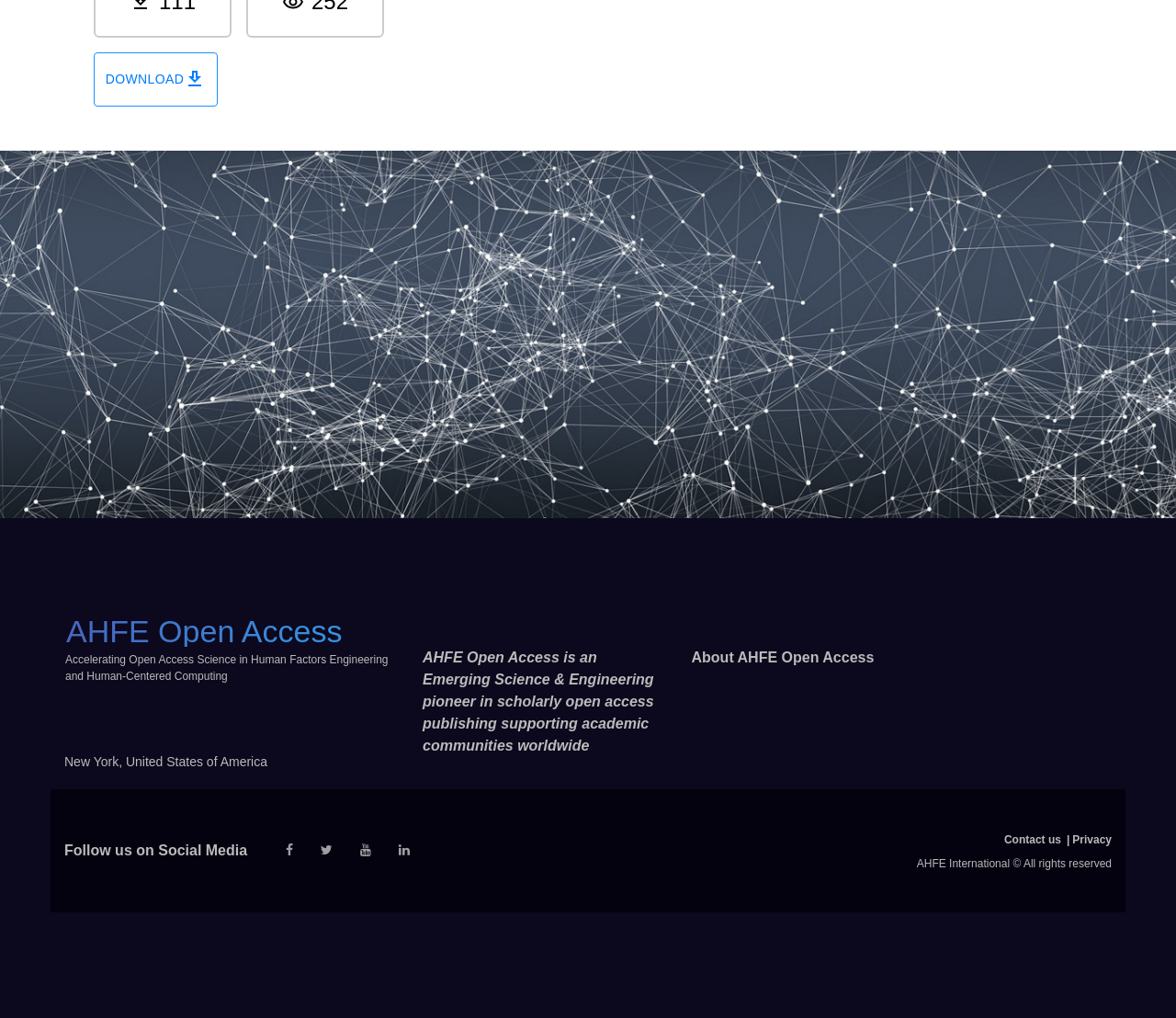Bounding box coordinates are to be given in the format (top-left x, top-left y, bottom-right x, bottom-right y). All values must be floating point numbers between 0 and 1. Provide the bounding box coordinate for the UI element described as: Download

[0.08, 0.052, 0.185, 0.104]